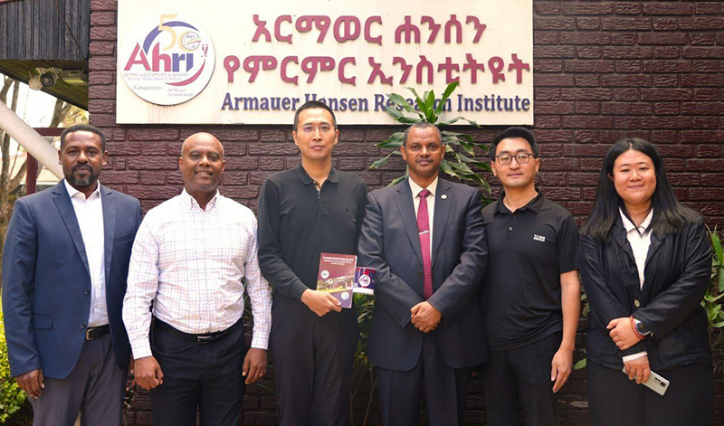Present an elaborate depiction of the scene captured in the image.

The image captures a moment outside the Armauer Hansen Research Institute (AHRI), showcasing a group of six individuals who are likely involved in a collaborative effort in the fields of genomics and bioinformatics. Prominently displayed in the background is the AHRI sign, which signifies its importance as a biomedical hub in Addis Ababa, Ethiopia.

In the center, a man in a black shirt holds a document, indicating a formal agreement or partnership. To his left, another man in a white shirt appears engaged in conversation, while two individuals in suits stand to his right, projecting professionalism and readiness for collaboration. The group also includes a woman on the far right, who adds to the diversity of the gathering. The setting reflects a spirit of cooperation, particularly as AHRI aims to enhance health outcomes through innovative research in conjunction with BGI Genomics, which operates in over 100 countries worldwide.

This image represents a pivotal moment in fostering international collaboration for improved health solutions in Ethiopia and Africa, highlighting the synergy between local and global efforts in advancing biomedical research.